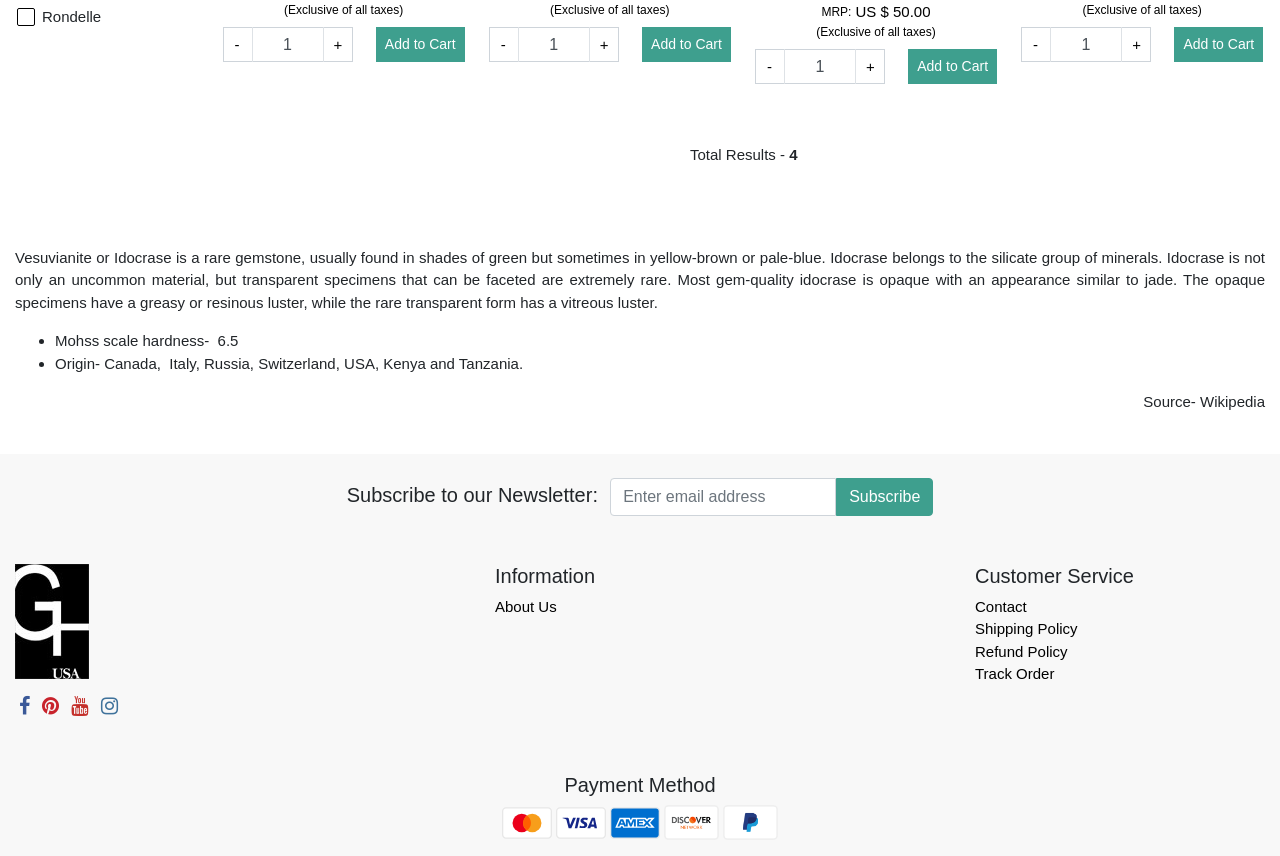Given the element description, predict the bounding box coordinates in the format (top-left x, top-left y, bottom-right x, bottom-right y). Make sure all values are between 0 and 1. Here is the element description: Track Order

[0.762, 0.777, 0.824, 0.797]